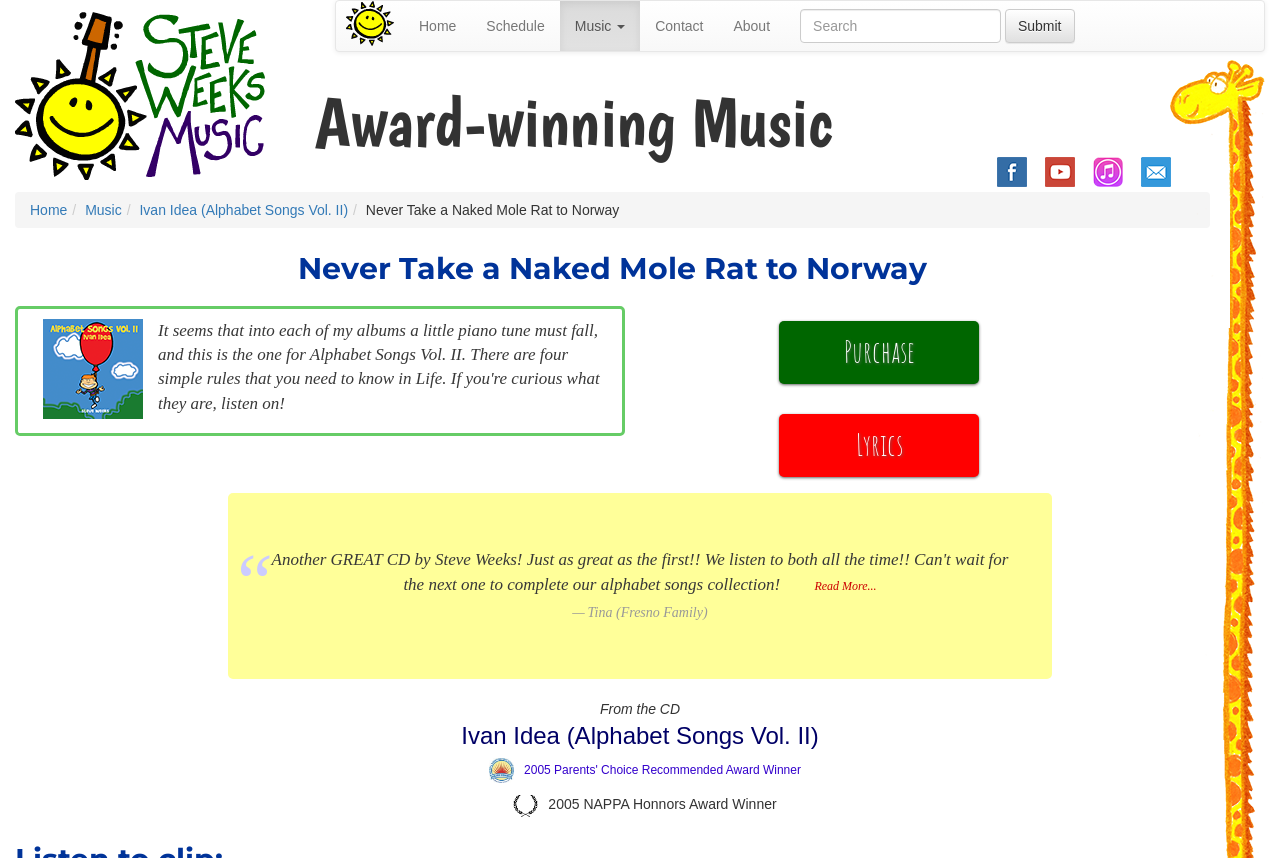Using the information in the image, give a detailed answer to the following question: What award did the album win in 2005?

The link '2005 Parents' Choice Recommended Award Winner' indicates that the album won this award in 2005.